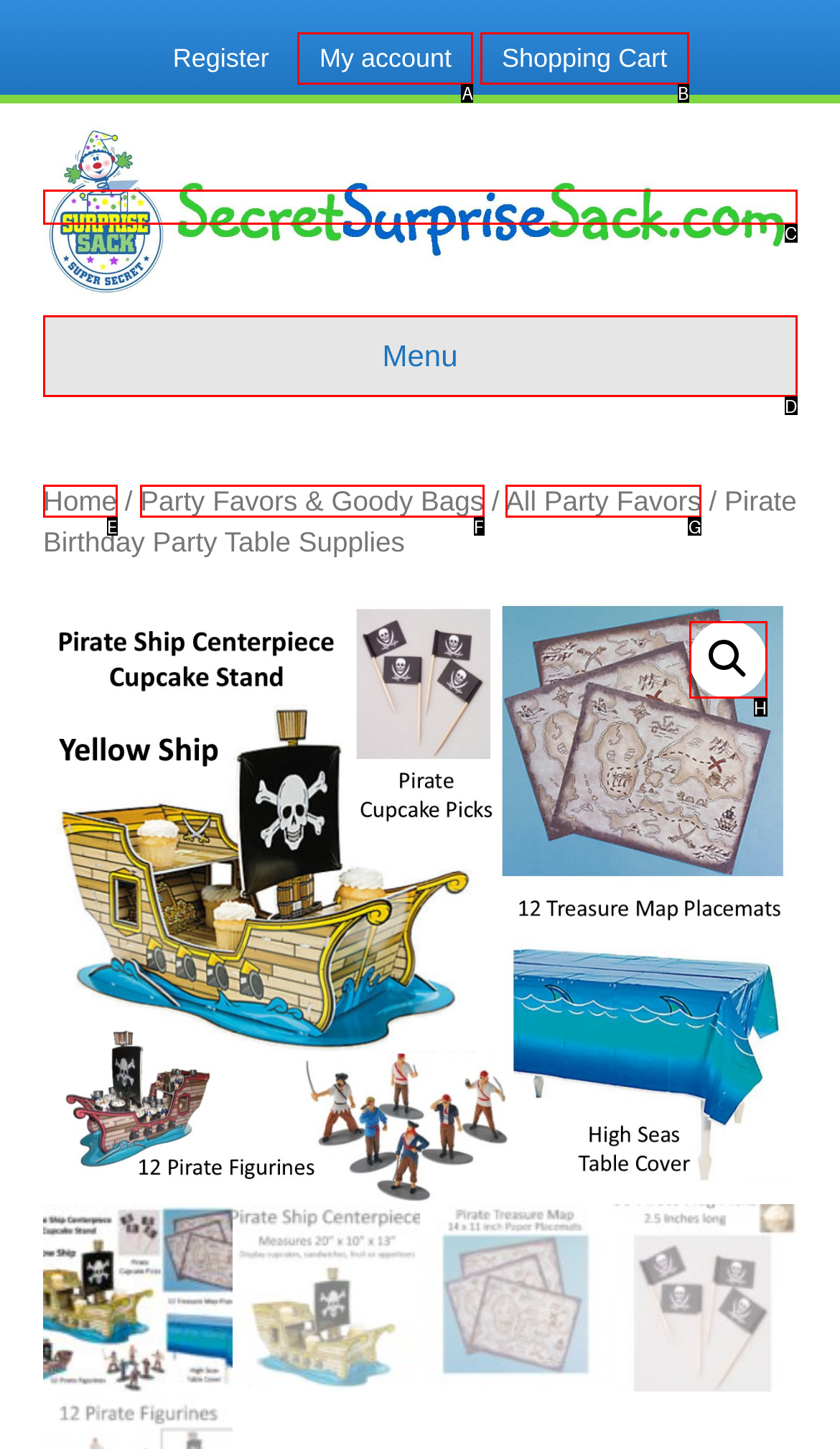Figure out which option to click to perform the following task: Search
Provide the letter of the correct option in your response.

H